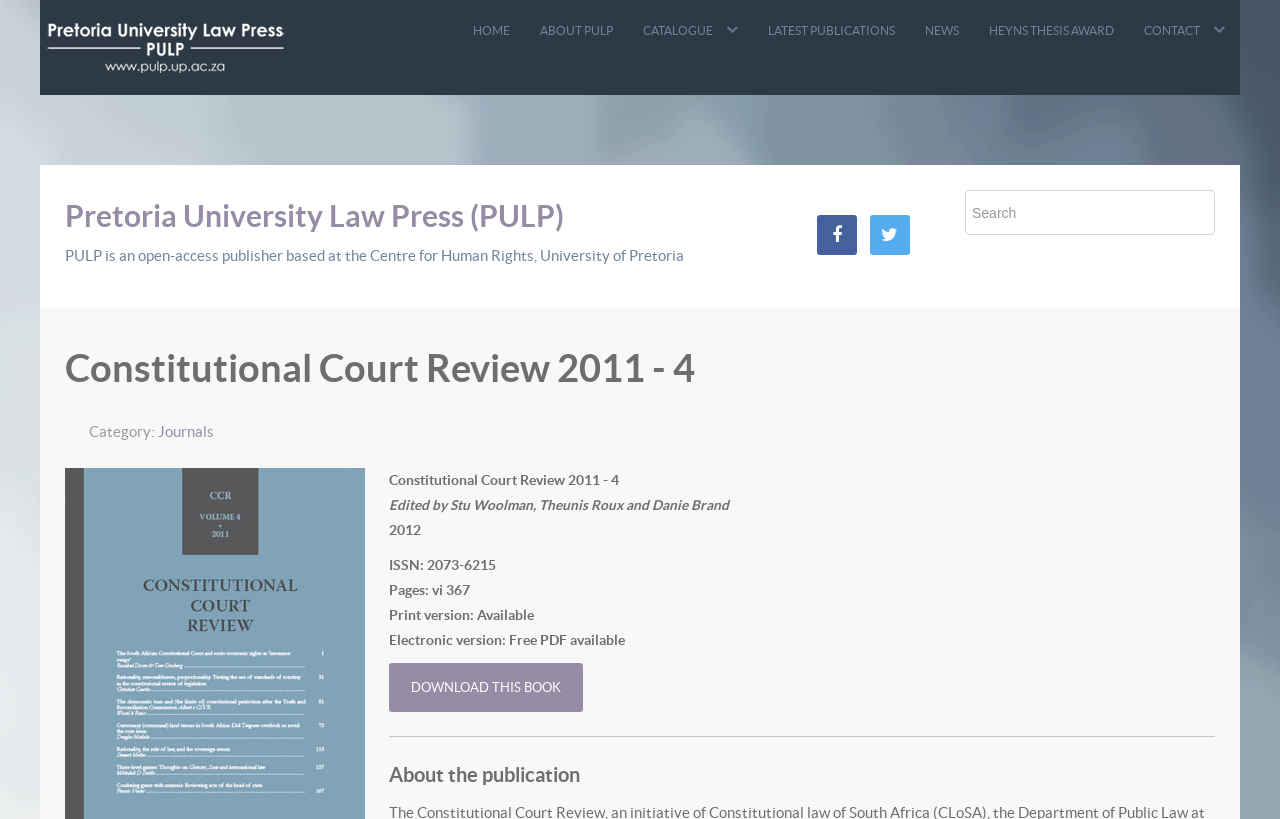Locate the bounding box coordinates of the clickable region necessary to complete the following instruction: "go to home page". Provide the coordinates in the format of four float numbers between 0 and 1, i.e., [left, top, right, bottom].

[0.358, 0.0, 0.41, 0.073]